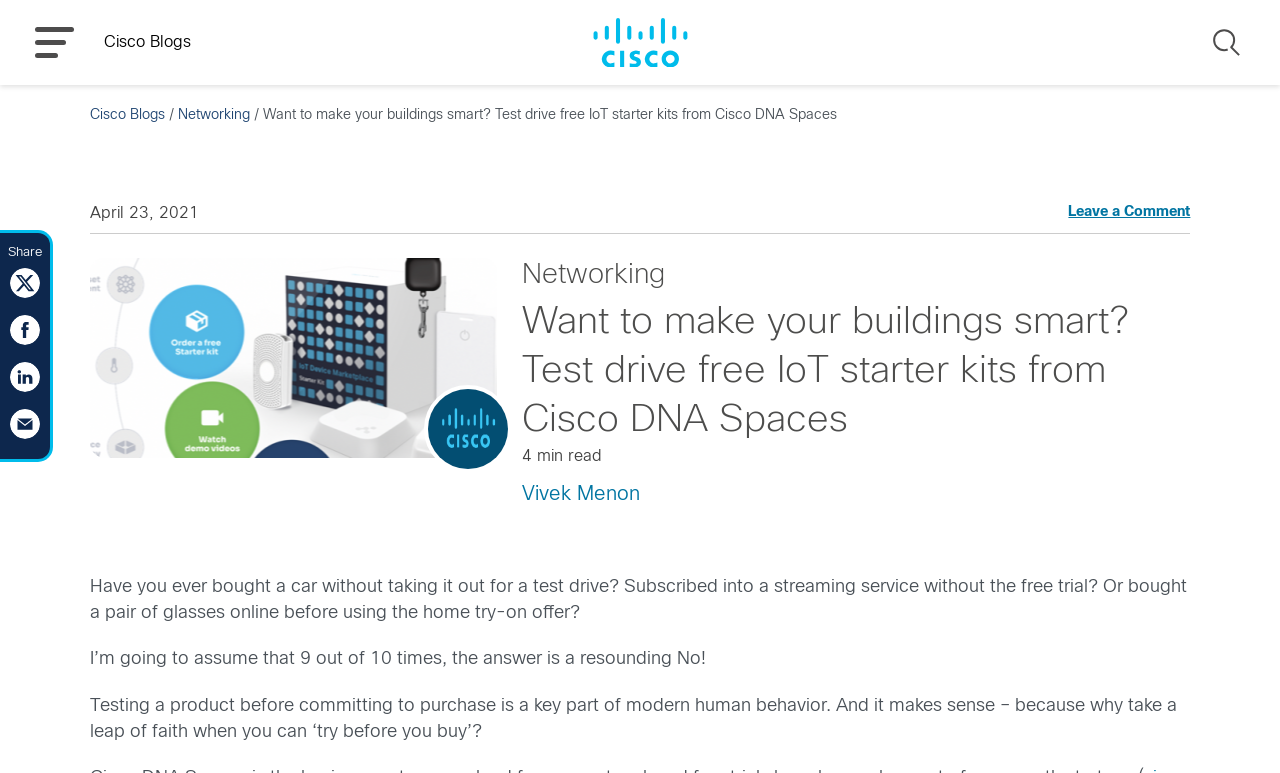Determine the bounding box coordinates of the clickable area required to perform the following instruction: "Read the article about making buildings smart". The coordinates should be represented as four float numbers between 0 and 1: [left, top, right, bottom].

[0.205, 0.141, 0.654, 0.158]